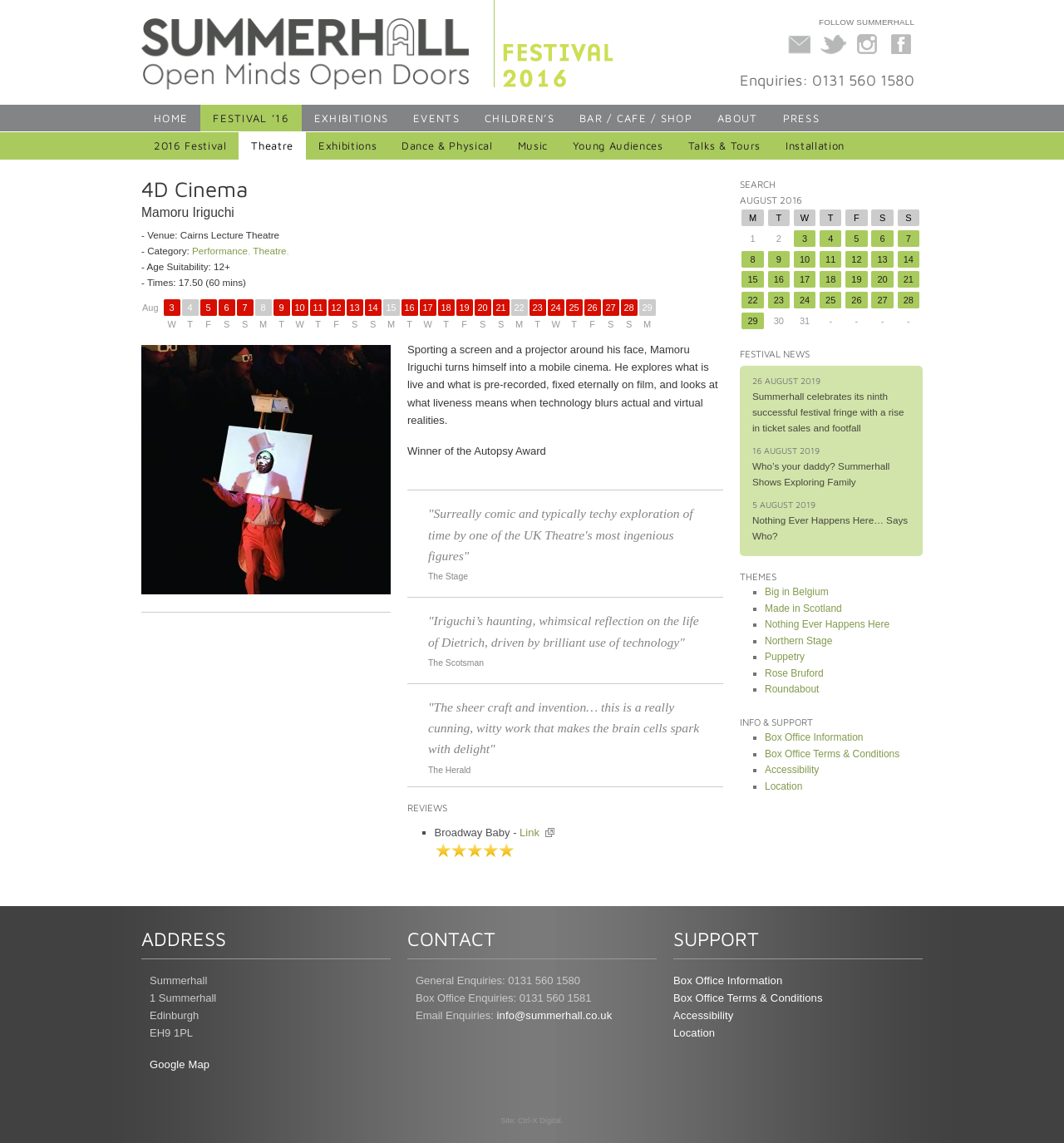Bounding box coordinates are specified in the format (top-left x, top-left y, bottom-right x, bottom-right y). All values are floating point numbers bounded between 0 and 1. Please provide the bounding box coordinate of the region this sentence describes: Bar / Cafe / Shop

[0.533, 0.091, 0.663, 0.115]